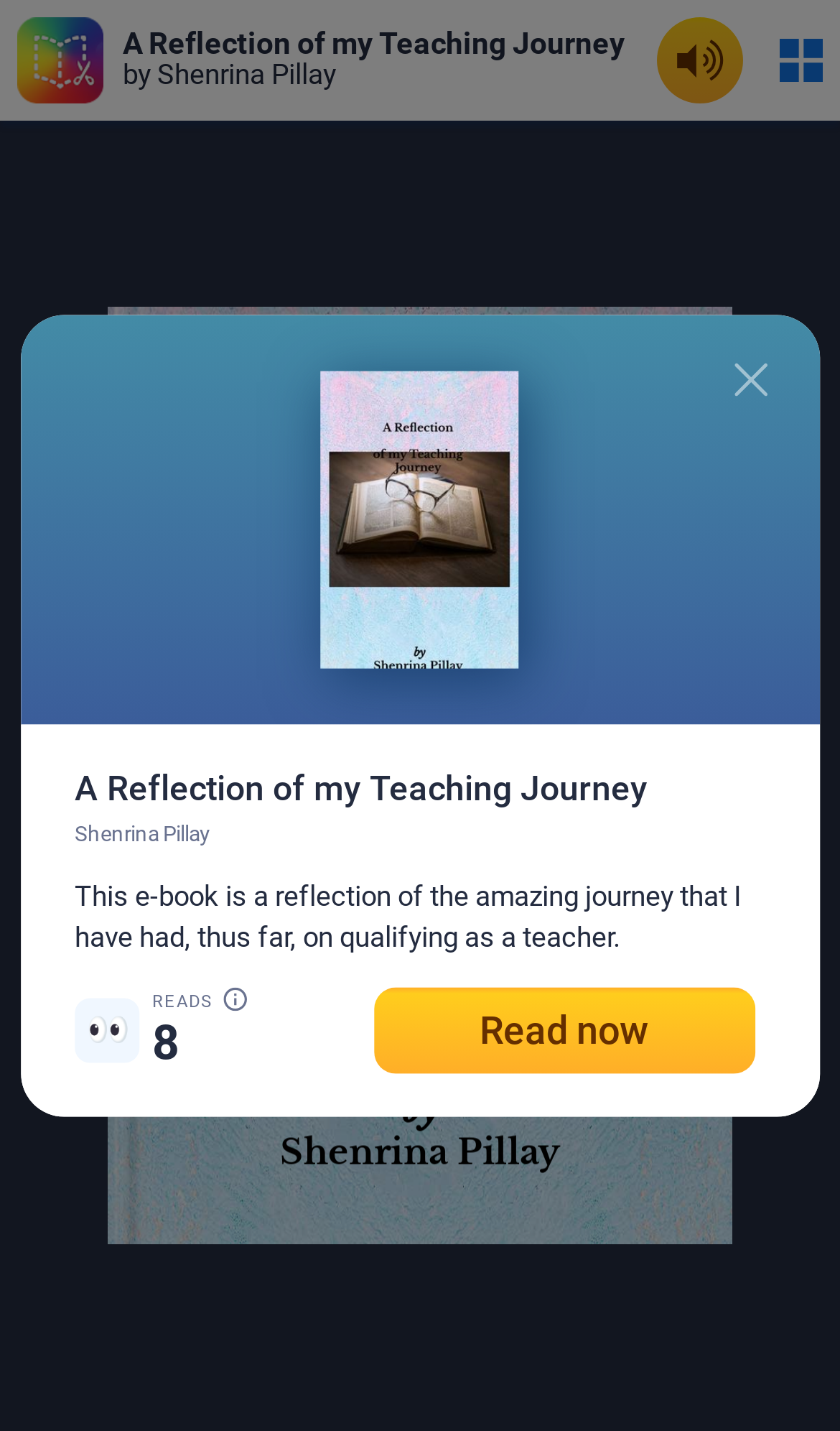Bounding box coordinates are given in the format (top-left x, top-left y, bottom-right x, bottom-right y). All values should be floating point numbers between 0 and 1. Provide the bounding box coordinate for the UI element described as: aria-label="speaker"

[0.782, 0.012, 0.885, 0.072]